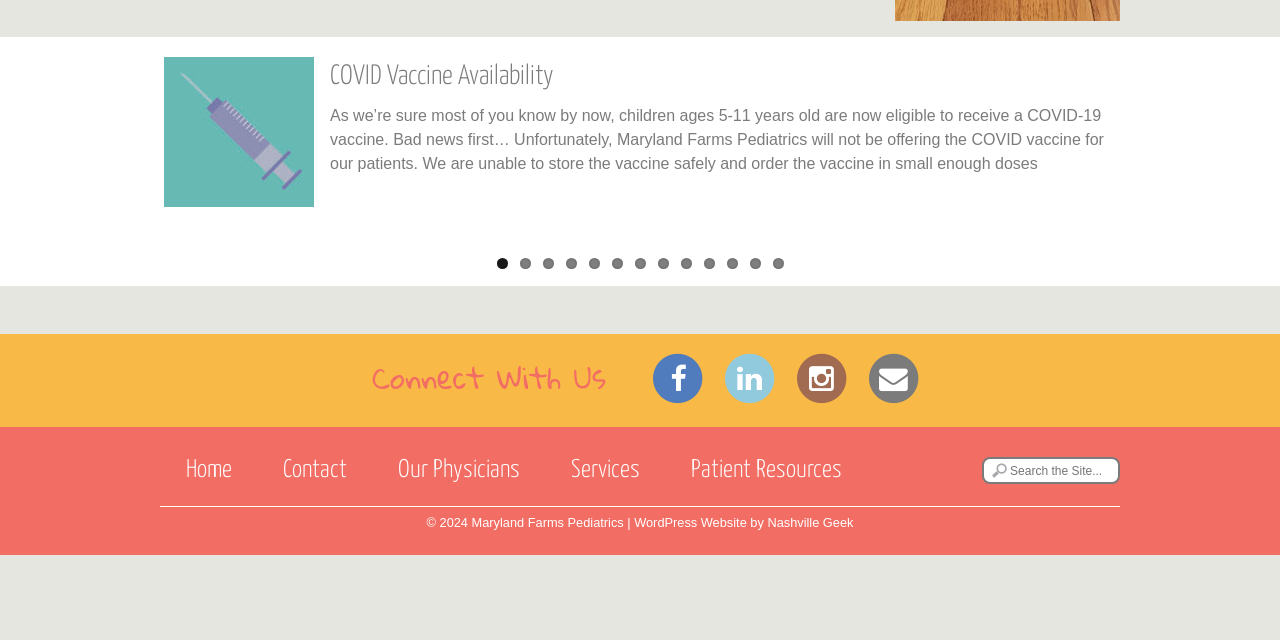Locate the bounding box of the UI element defined by this description: "Welcome Dr. Rachael Guice". The coordinates should be given as four float numbers between 0 and 1, formatted as [left, top, right, bottom].

[0.258, 0.098, 0.441, 0.14]